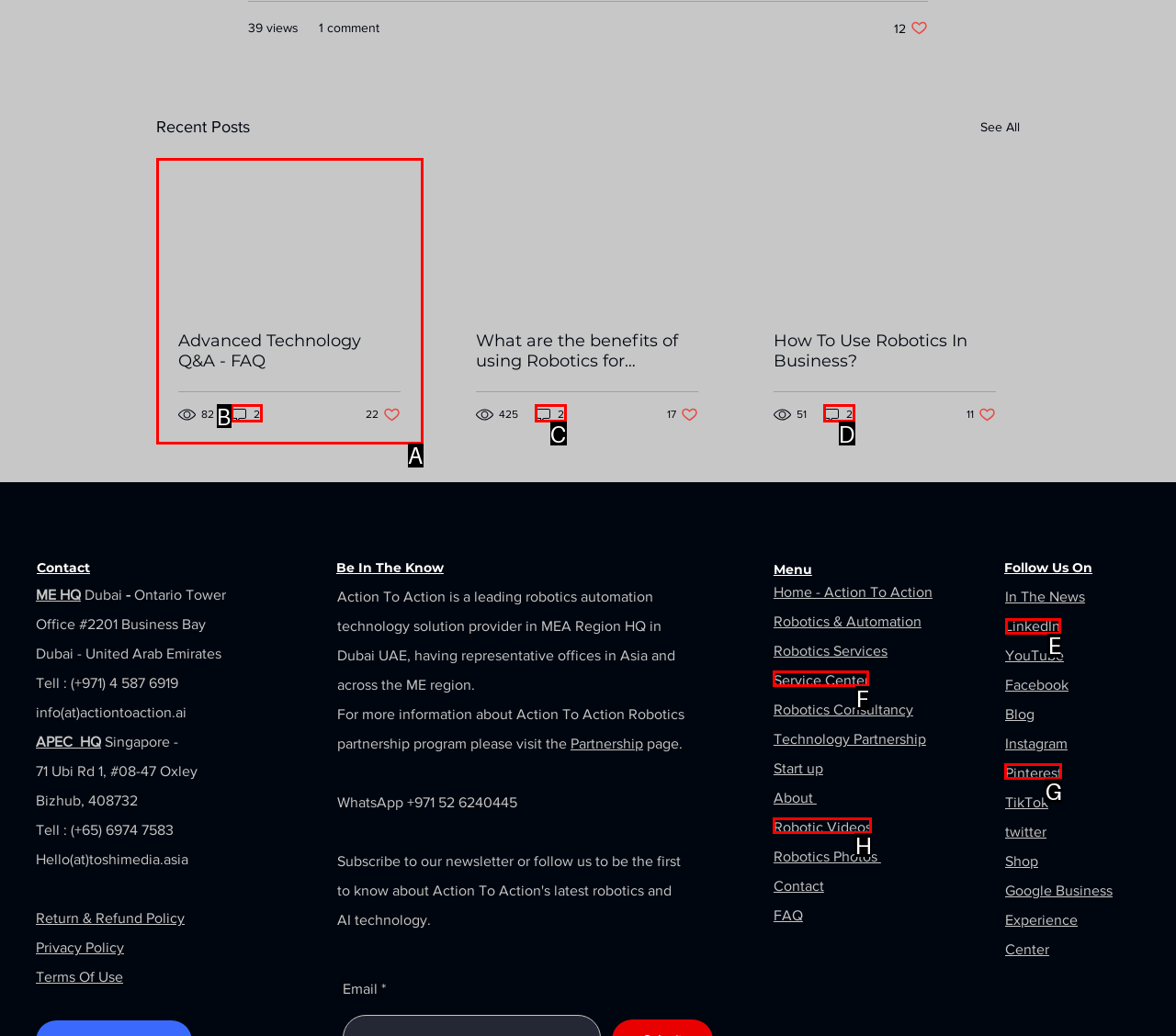Identify the correct HTML element to click to accomplish this task: Follow on LinkedIn
Respond with the letter corresponding to the correct choice.

E